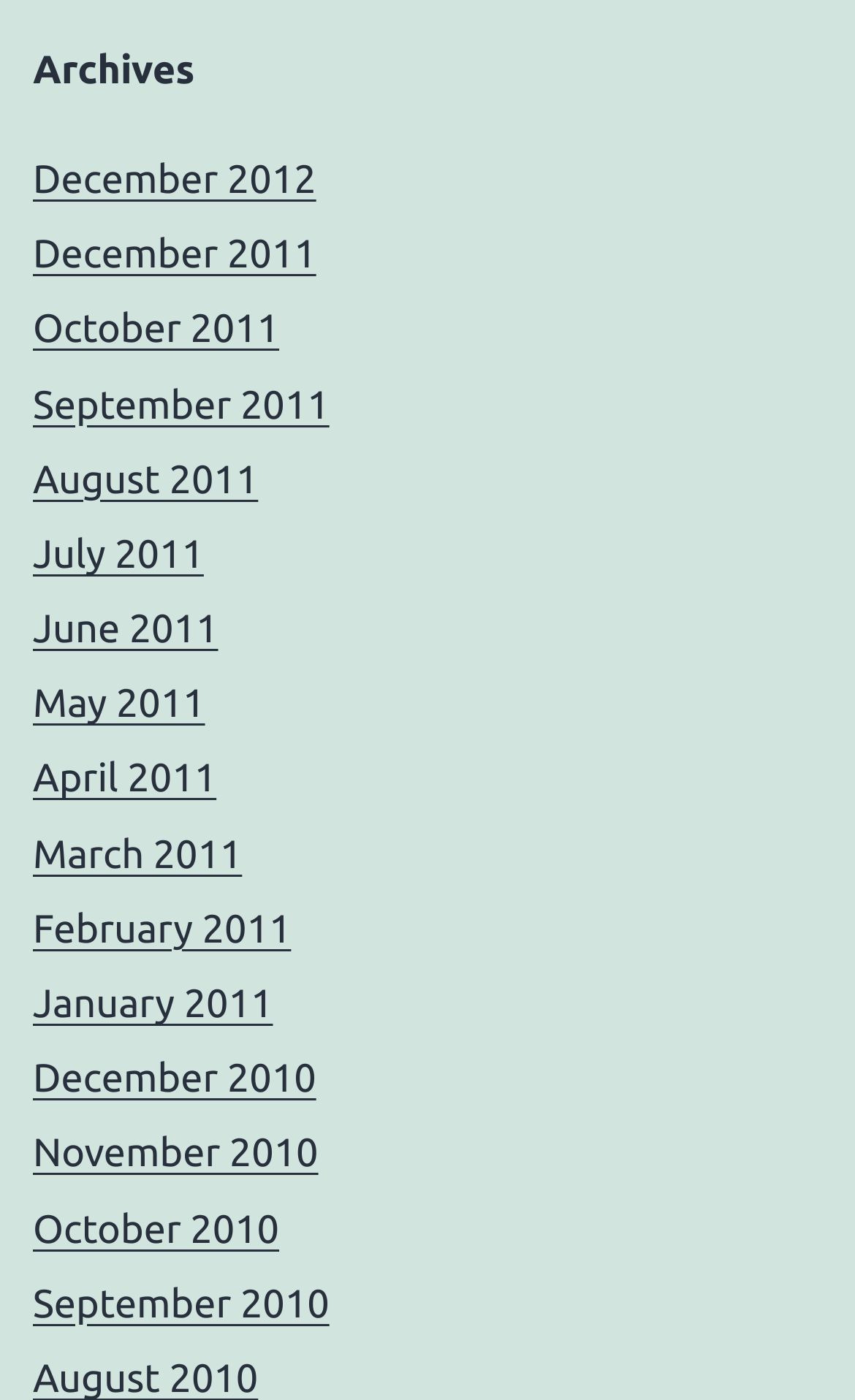Please provide a detailed answer to the question below by examining the image:
What is the common theme among the links?

I looked at the list of links under the 'Archives' heading and found that they all represent different months, suggesting that the common theme among the links is months.